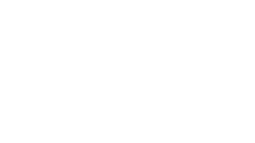Please analyze the image and give a detailed answer to the question:
Are there different types of window treatments available?

The webpage mentions blinds, awnings, shutters, and curtains, which implies that there are different types of window treatments available to cater to diverse aesthetic and functional needs in home decor.